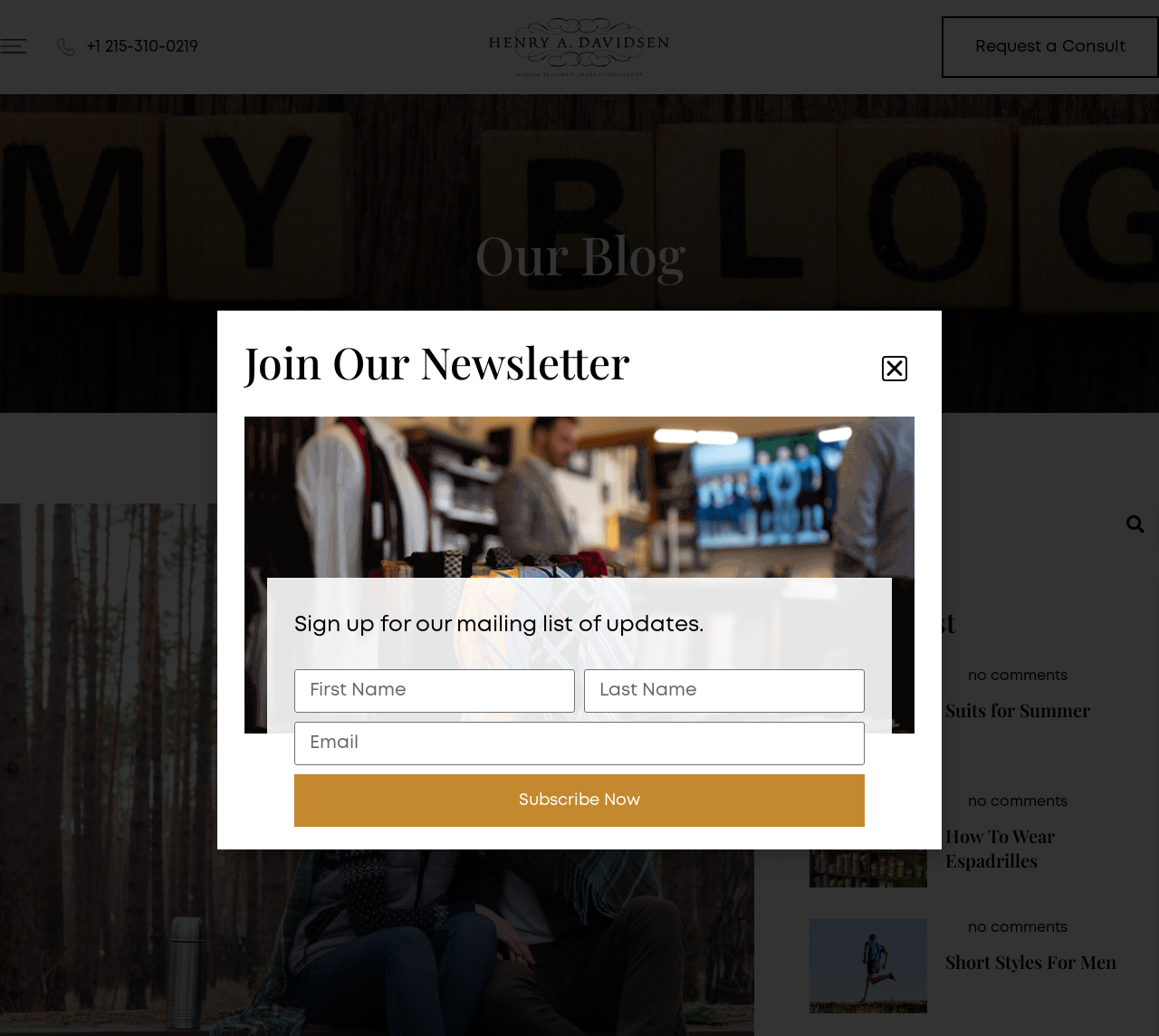Find the bounding box coordinates for the element that must be clicked to complete the instruction: "Close the popup". The coordinates should be four float numbers between 0 and 1, indicated as [left, top, right, bottom].

[0.762, 0.346, 0.781, 0.367]